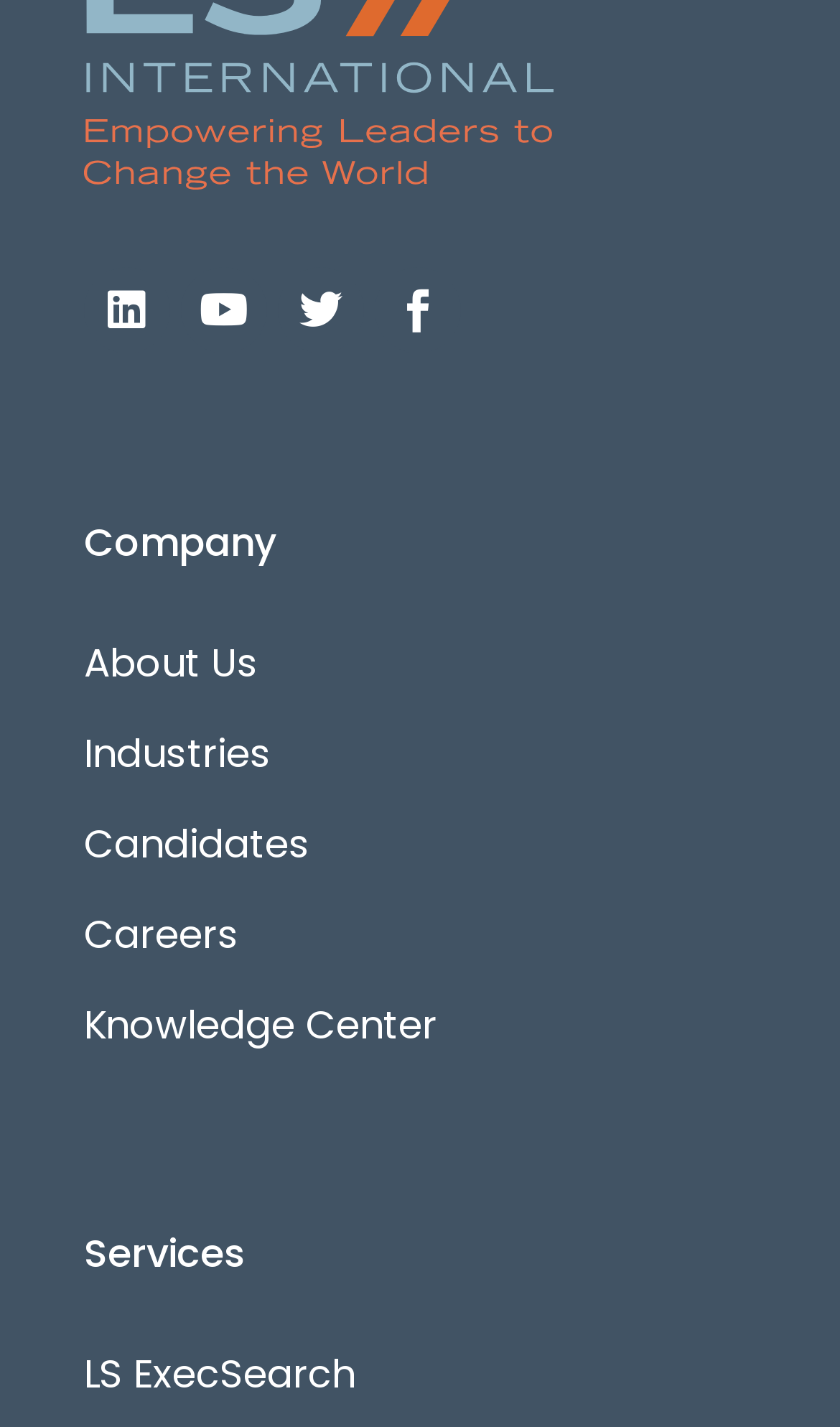Please identify the bounding box coordinates of where to click in order to follow the instruction: "Check out the Careers page".

[0.1, 0.624, 0.9, 0.687]